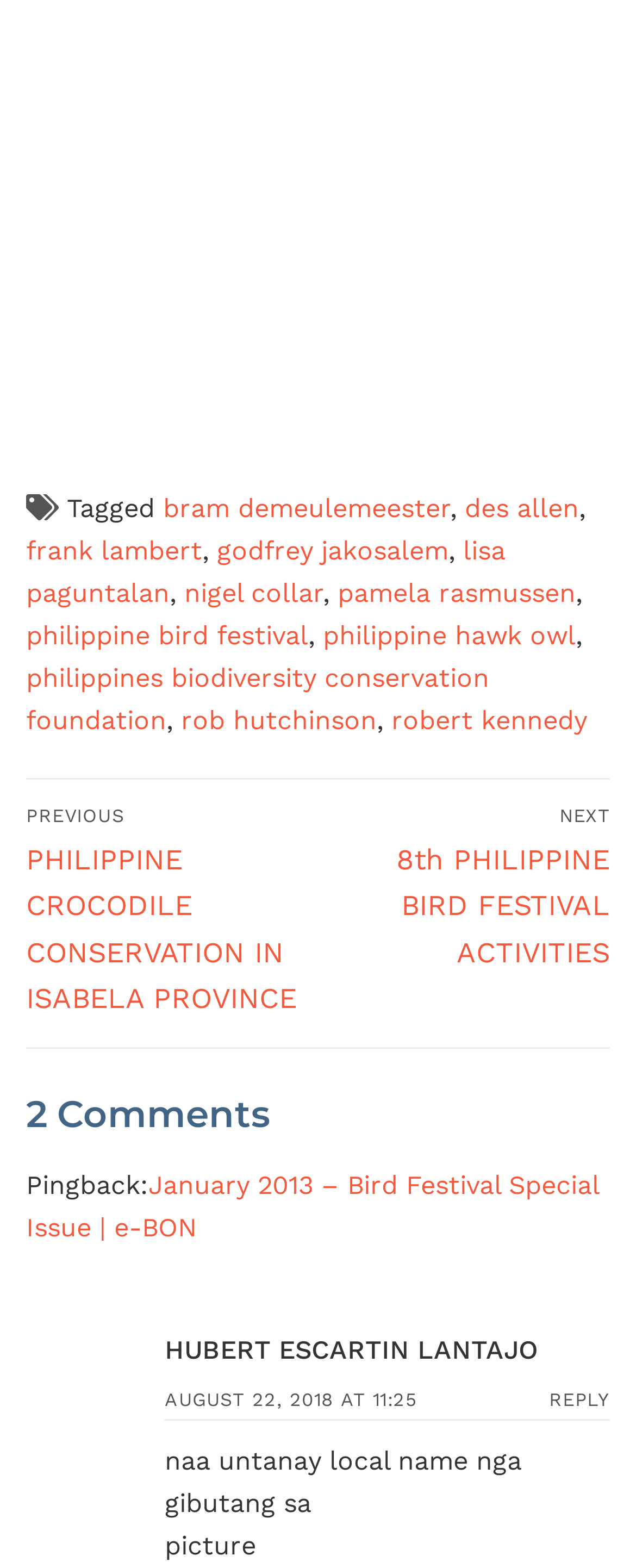What is the name of the first link?
Please provide a single word or phrase answer based on the image.

bram demeulemeester